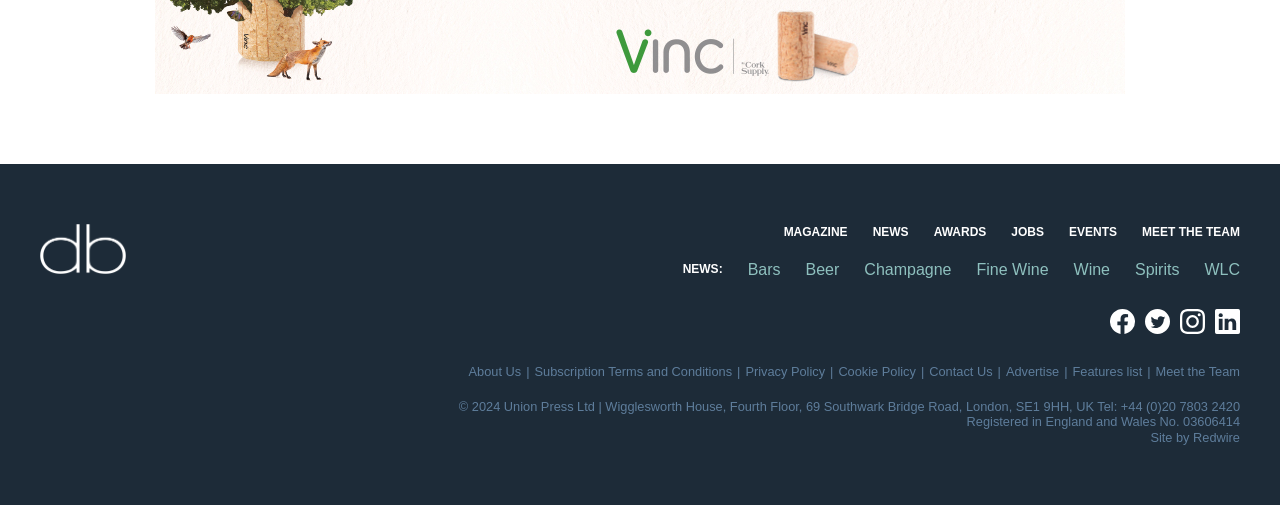How many main categories are listed on the top navigation bar?
Could you answer the question in a detailed manner, providing as much information as possible?

The top navigation bar contains links to 'MAGAZINE', 'NEWS', 'AWARDS', 'JOBS', 'EVENTS', and 'MEET THE TEAM', which are the main categories of the website.